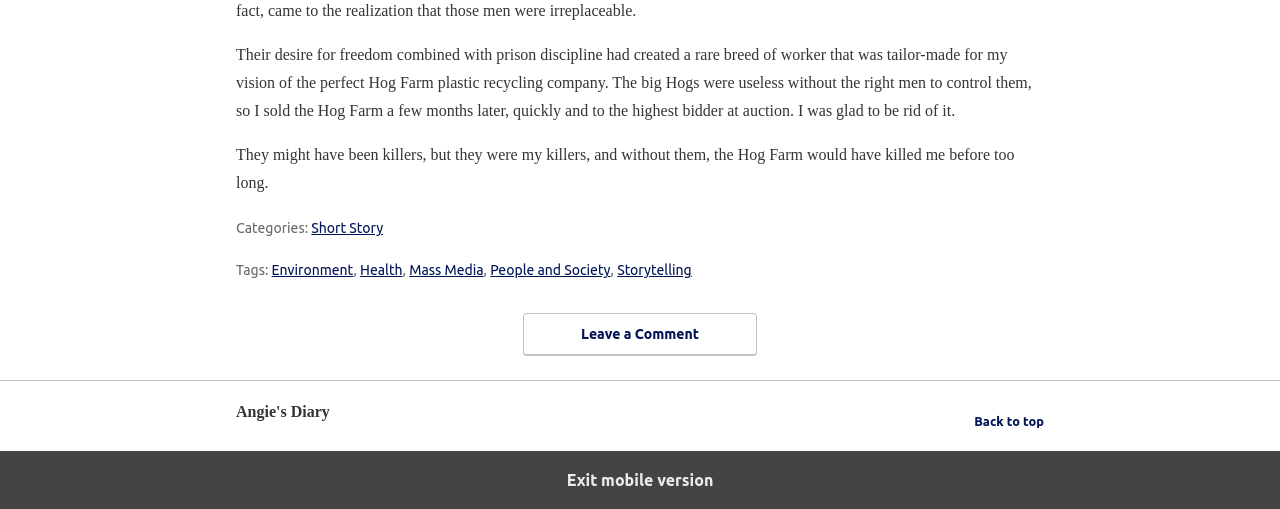Refer to the image and provide an in-depth answer to the question: 
What is the option to exit the current webpage version?

I found the answer by looking at the bottom of the webpage, where it displays a link 'Exit mobile version', which suggests that it allows users to exit the current mobile version of the webpage.